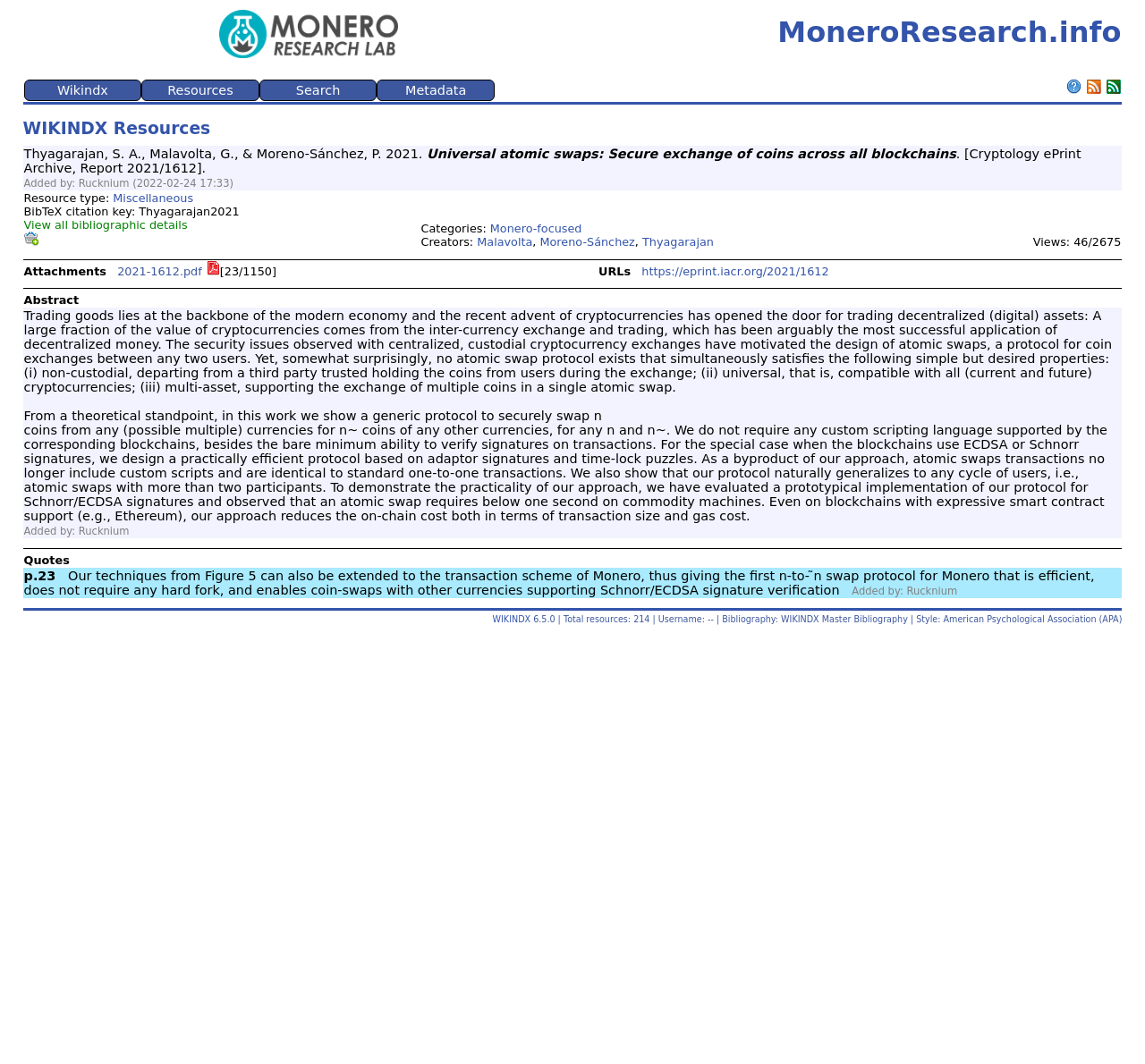Pinpoint the bounding box coordinates of the element you need to click to execute the following instruction: "Go to the 'Resources' page". The bounding box should be represented by four float numbers between 0 and 1, in the format [left, top, right, bottom].

[0.124, 0.078, 0.226, 0.092]